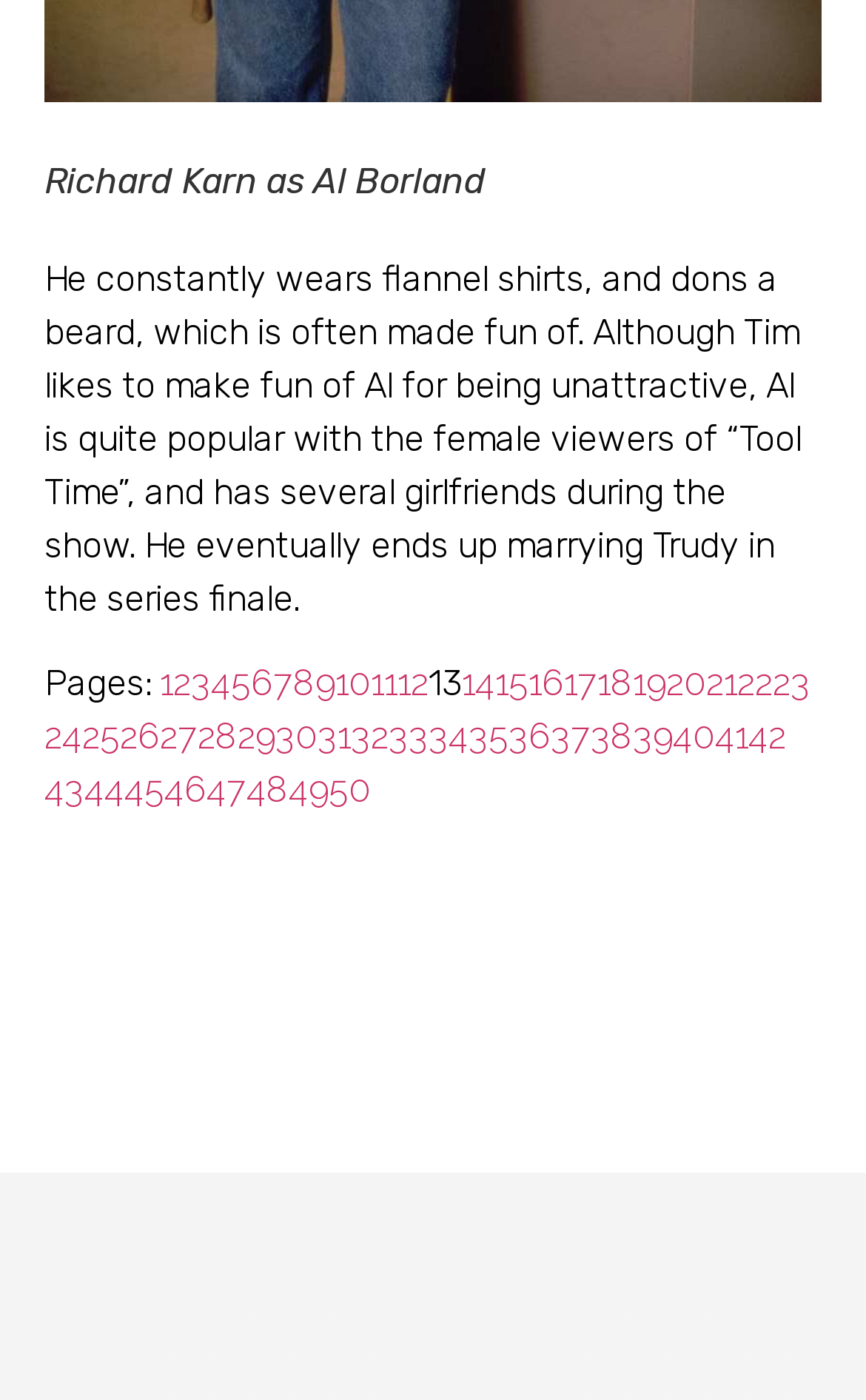Provide a thorough and detailed response to the question by examining the image: 
How many pages are there in total?

There are multiple link elements with text 'Page X' where X ranges from 1 to 50, indicating that there are 50 pages in total.